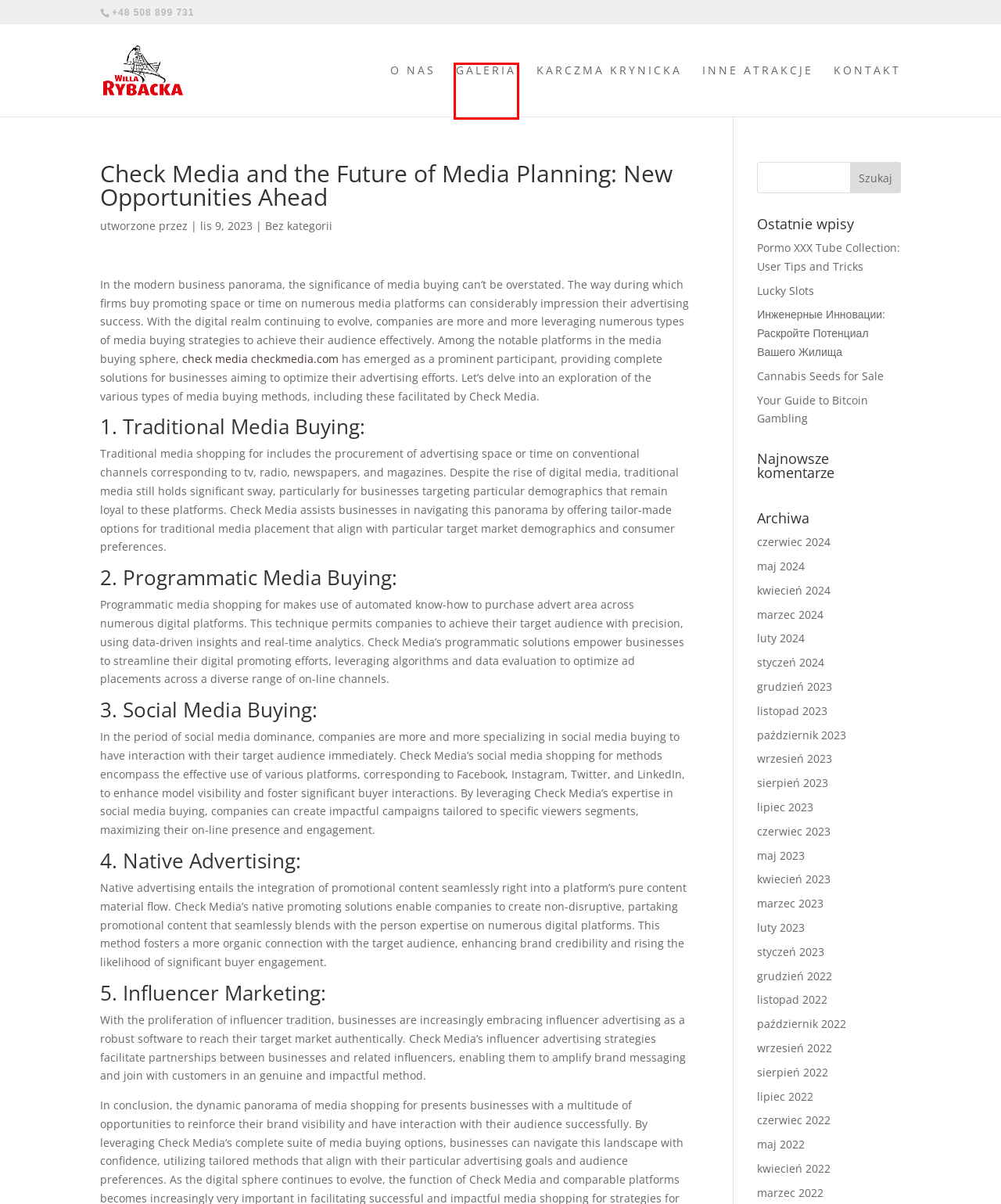Given a screenshot of a webpage with a red bounding box, please pick the webpage description that best fits the new webpage after clicking the element inside the bounding box. Here are the candidates:
A. Galeria | Willa Rybacka - Krynica Morska
B. Karczma Krynicka | Willa Rybacka - Krynica Morska
C. Pormo XXX Tube Collection: User Tips and Tricks | Willa Rybacka - Krynica Morska
D. Willa Rybacka - Krynica Morska |
E. Inne atrakcje | Willa Rybacka - Krynica Morska
F. Media Buying: Types, How It Works and Tips for Making the Most of It - Checkmedia
G. Cannabis Seeds for Sale | Willa Rybacka - Krynica Morska
H. Your Guide to Bitcoin Gambling | Willa Rybacka - Krynica Morska

A